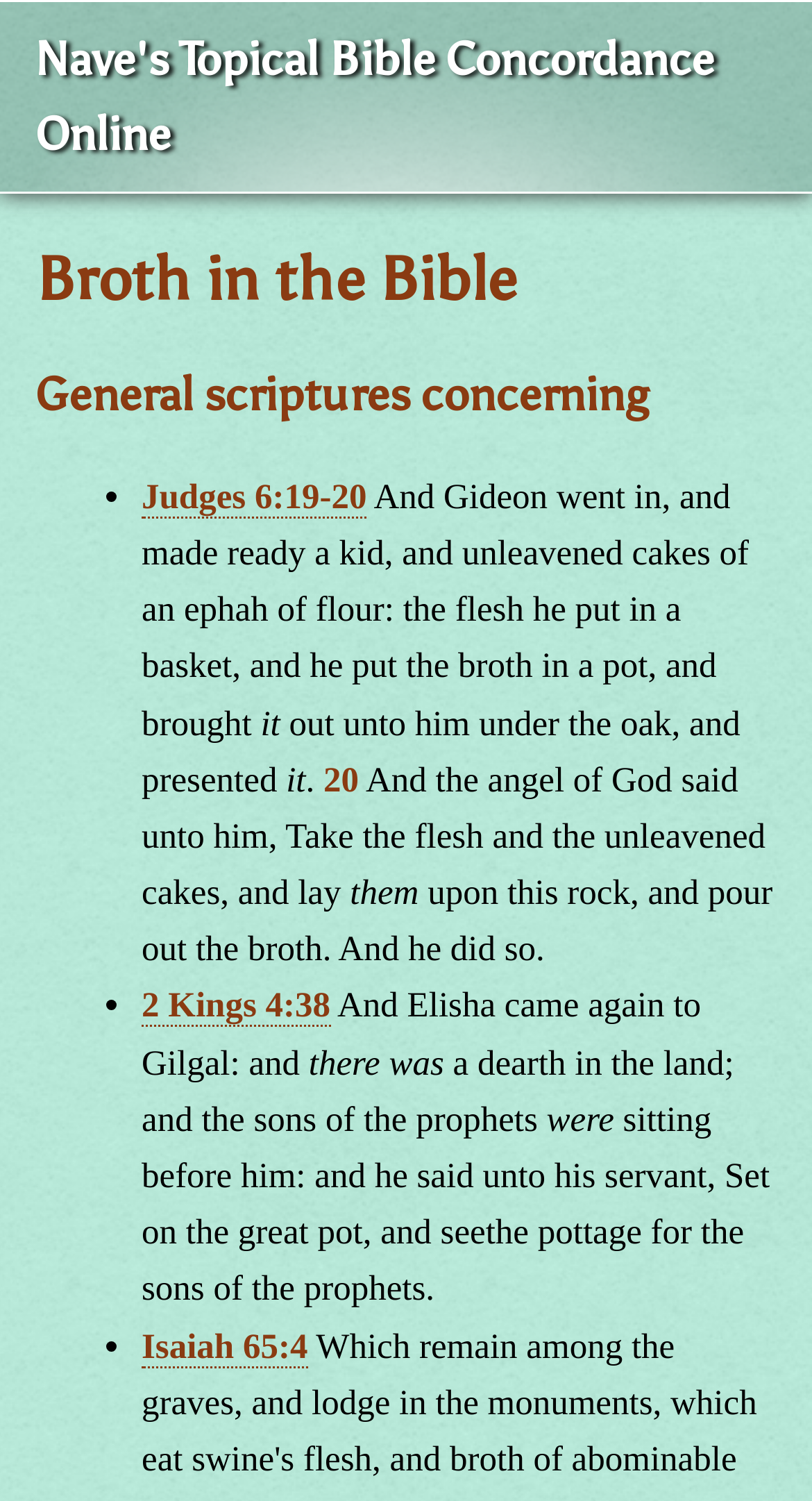Provide the bounding box coordinates of the HTML element this sentence describes: "Nave's Topical Bible Concordance Online".

[0.044, 0.021, 0.879, 0.108]